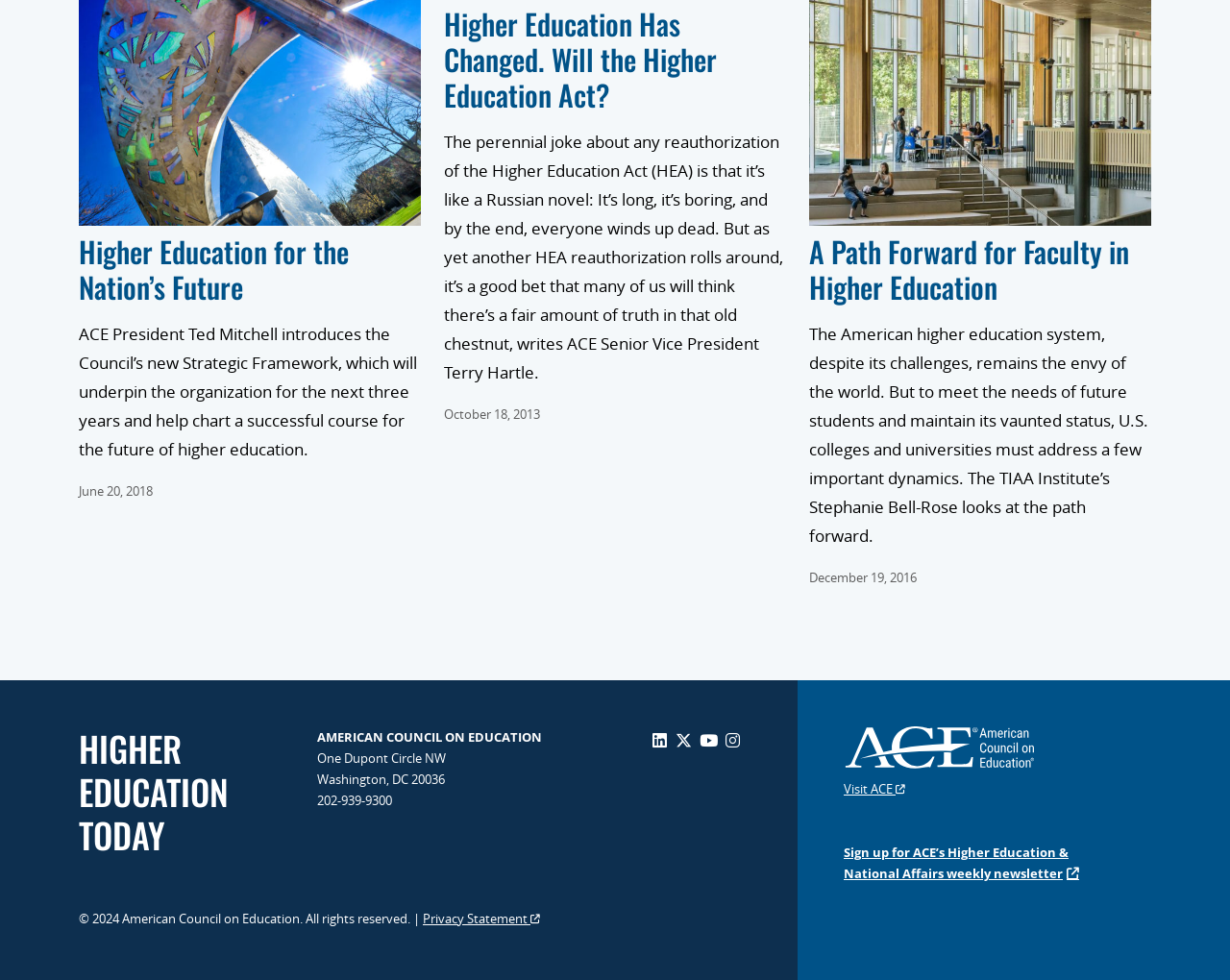Please identify the bounding box coordinates of the element I should click to complete this instruction: 'Sign up for ACE’s Higher Education & National Affairs weekly newsletter'. The coordinates should be given as four float numbers between 0 and 1, like this: [left, top, right, bottom].

[0.686, 0.861, 0.877, 0.9]